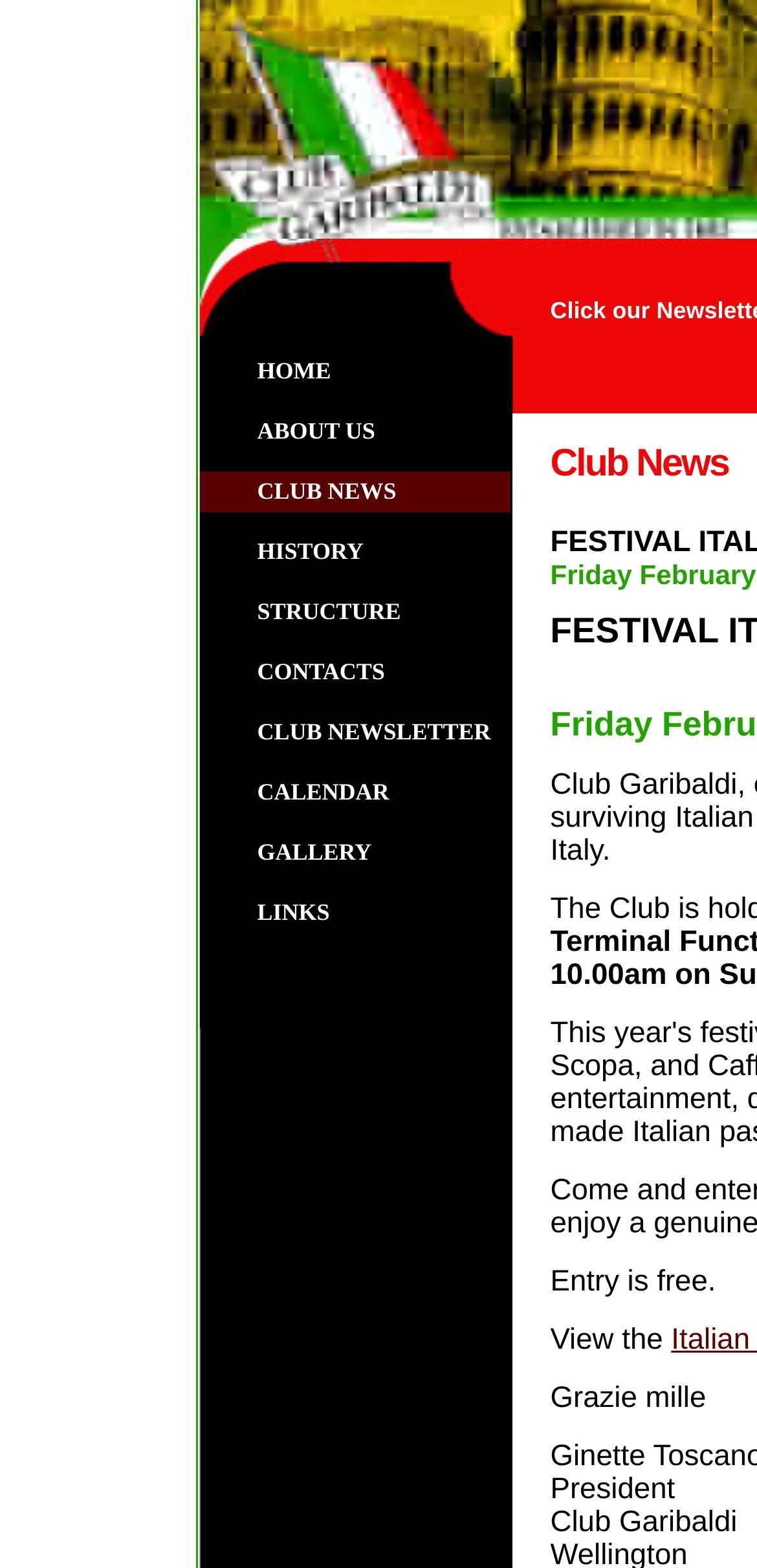Please identify the bounding box coordinates of the element I need to click to follow this instruction: "view club news".

[0.263, 0.3, 0.673, 0.328]